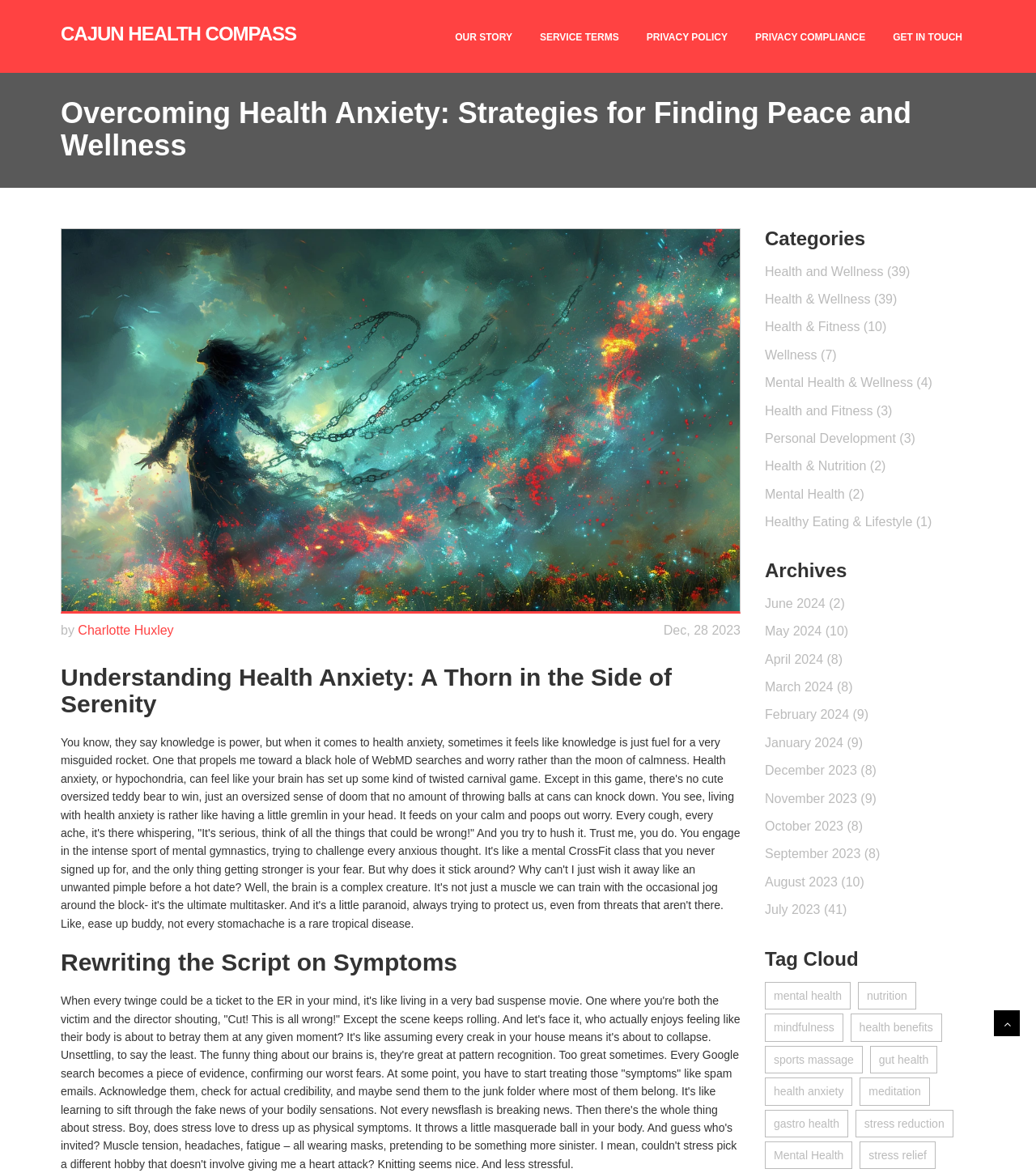Please pinpoint the bounding box coordinates for the region I should click to adhere to this instruction: "Learn about 'health anxiety'".

[0.738, 0.919, 0.823, 0.942]